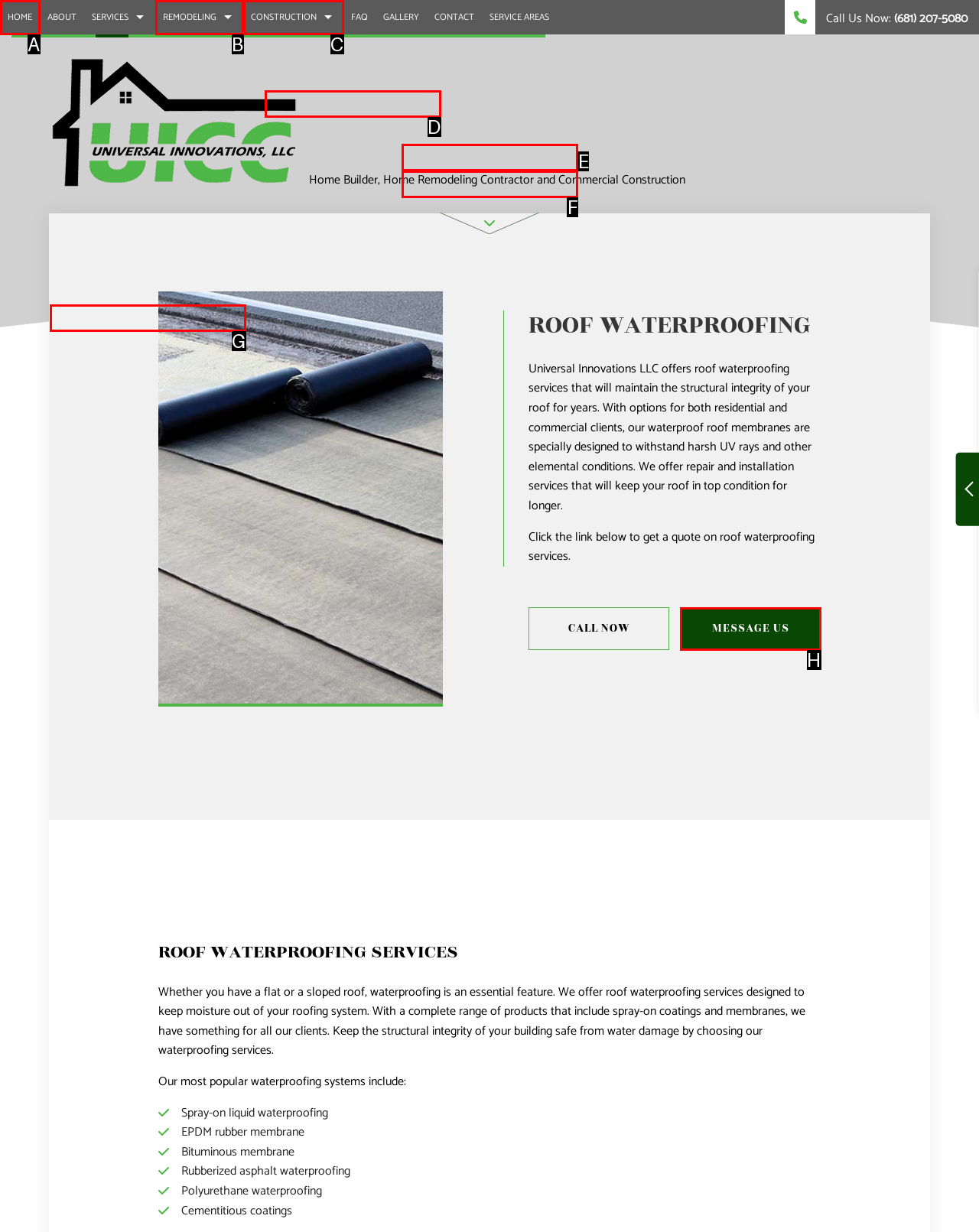Choose the letter of the UI element necessary for this task: Click HOME
Answer with the correct letter.

A